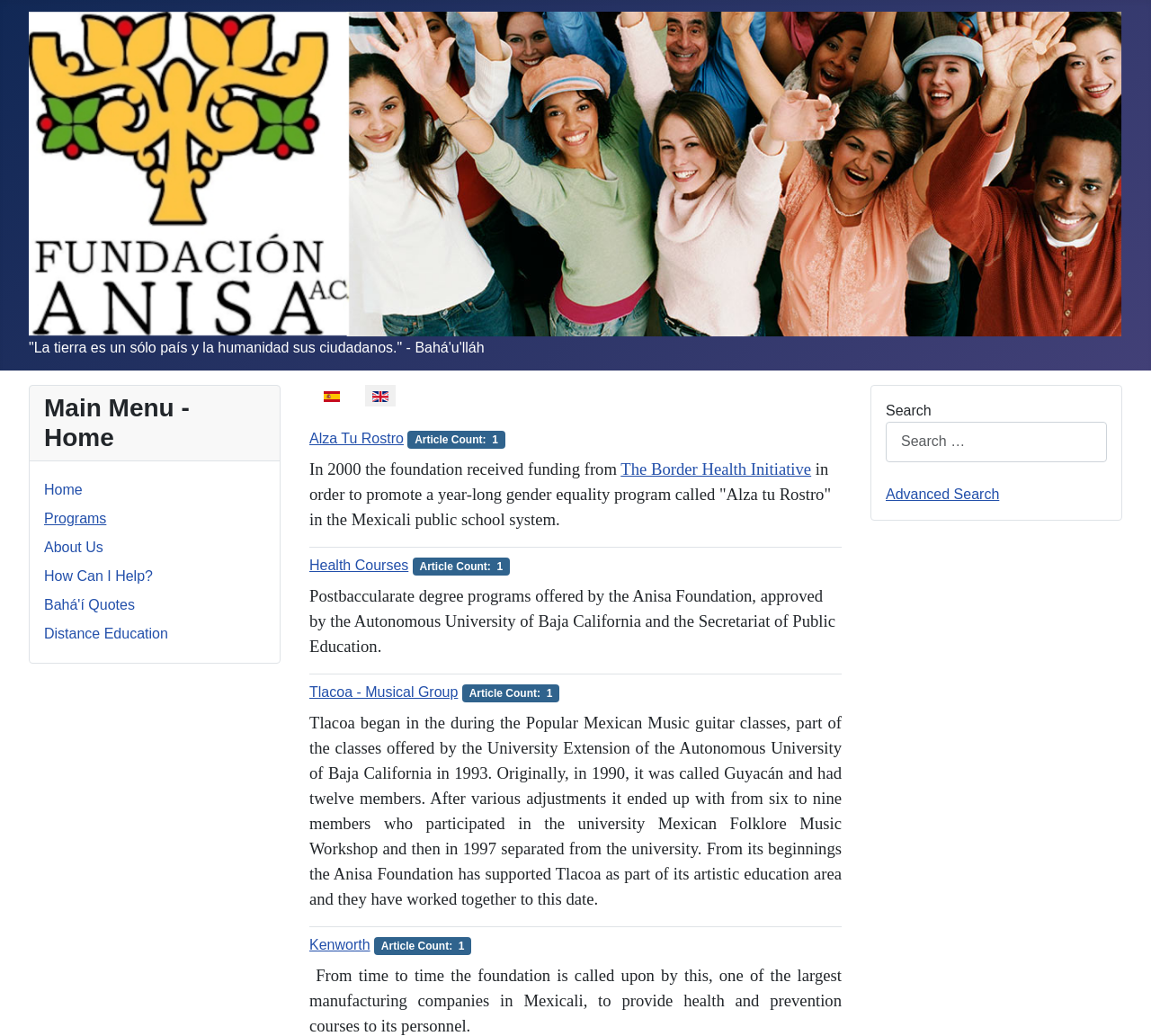Detail the various sections and features present on the webpage.

The webpage is about the Anisa Foundation, a non-profit organization inspired by the principles of the oneness of mankind. At the top left corner, there is a link to the foundation's homepage, accompanied by a large image of the foundation's logo. Below this, there is a quote from Bahá'u'lláh, "La tierra es un sólo país y la humanidad sus ciudadanos," which translates to "The earth is one country and humanity its citizens."

To the right of the quote, there is a main menu with links to different sections of the website, including Home, Programs, About Us, How Can I Help?, Bahá'í Quotes, and Distance Education. Below the main menu, there is a language selection dropdown with options for Español, English (UK), and others.

The main content of the webpage appears to be a series of articles or programs offered by the foundation. There are several links to different programs, including "Alza Tu Rostro," "The Border Health Initiative," "Health Courses," and "Tlacoa - Musical Group." Each of these links is accompanied by a brief description of the program.

There are also several static text elements that provide additional information about the programs, including article counts and descriptions of the programs. At the bottom of the page, there is a search bar with a textbox and an "Advanced Search" link.

Overall, the webpage appears to be a portal for the Anisa Foundation's programs and activities, with a focus on promoting gender equality, education, and health initiatives.